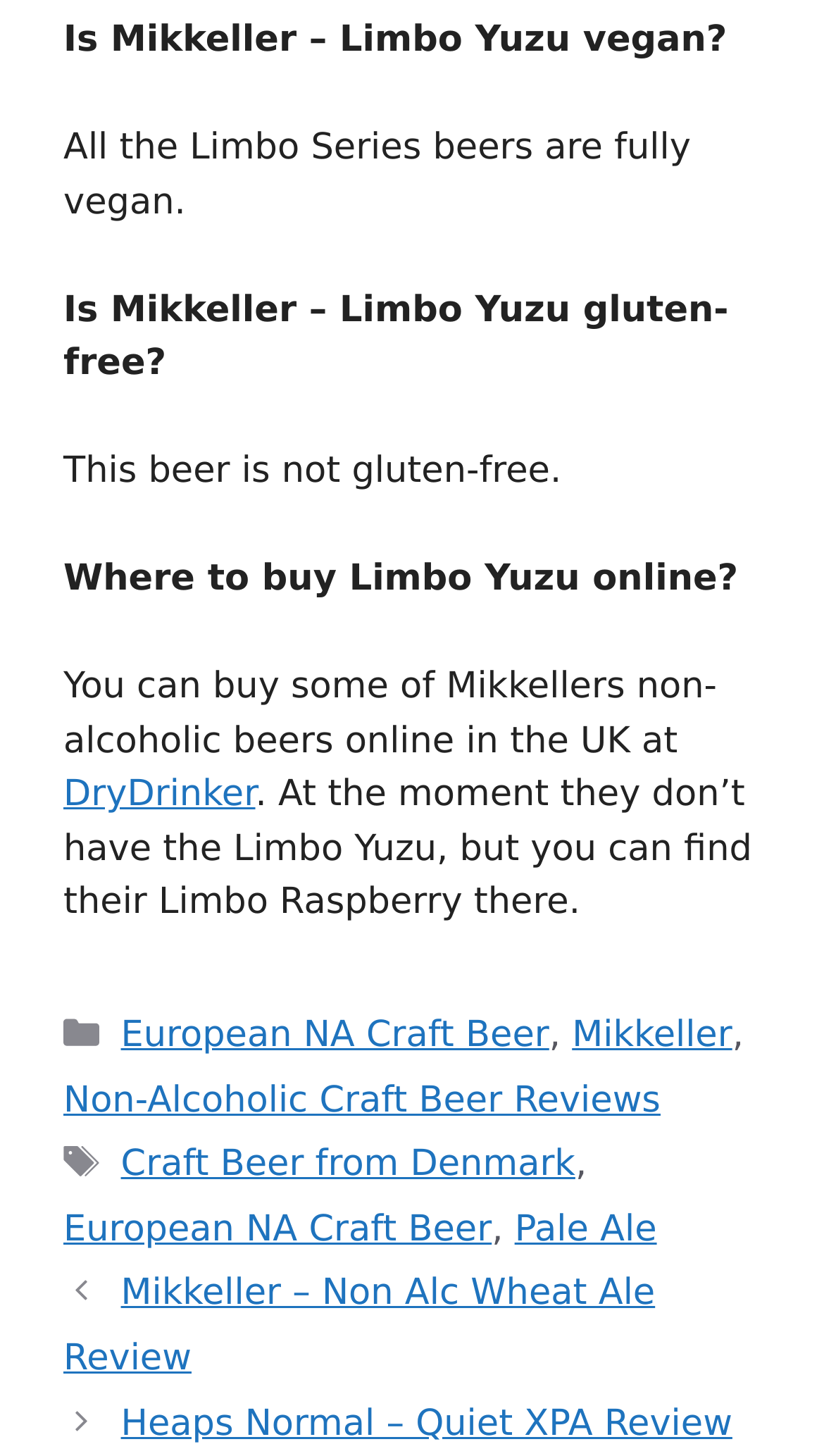Is Mikkeller – Limbo Yuzu gluten-free?
Examine the webpage screenshot and provide an in-depth answer to the question.

The webpage states 'This beer is not gluten-free.' which clearly indicates that Mikkeller – Limbo Yuzu is not gluten-free.